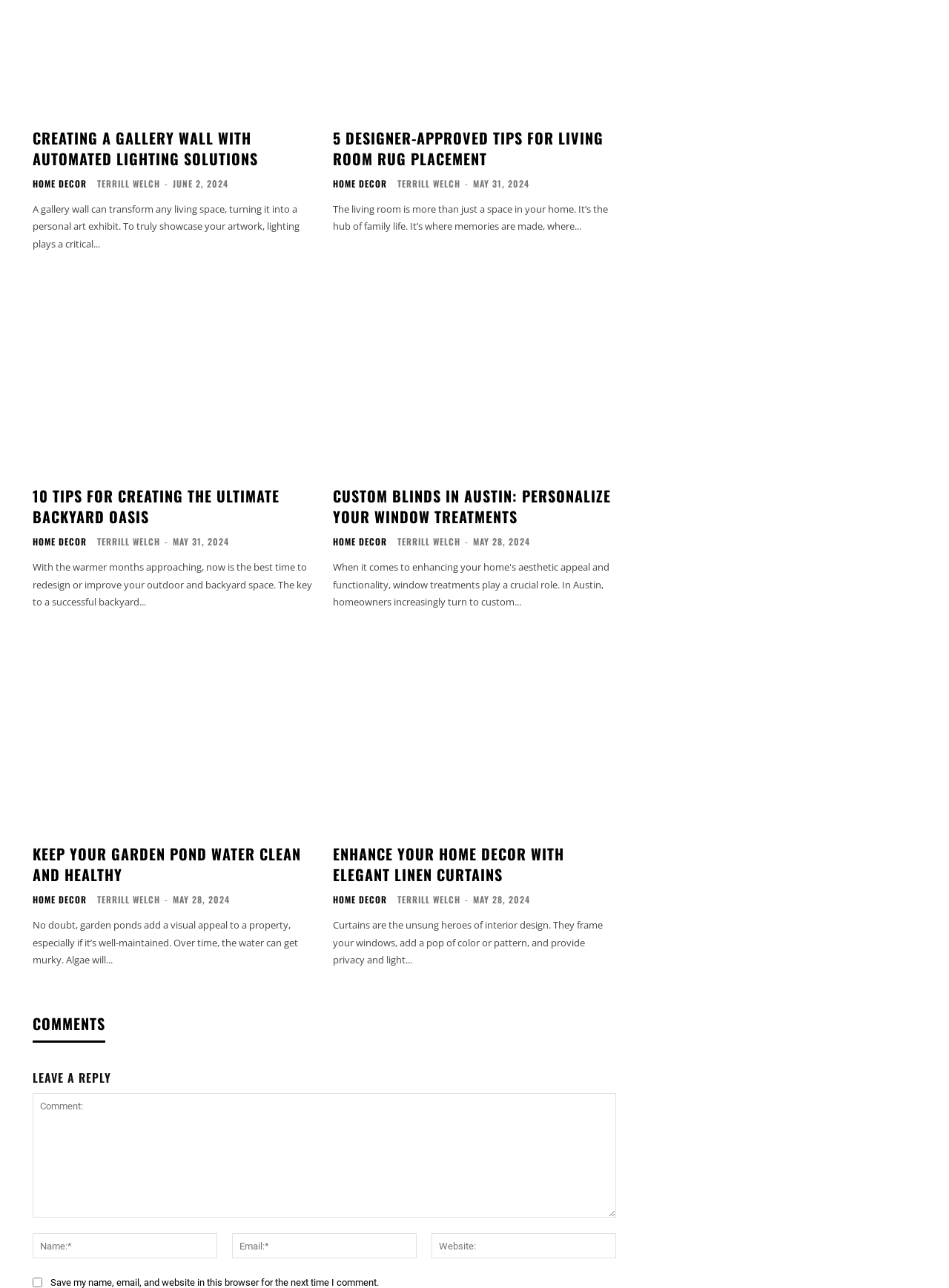Based on the element description parent_node: Search for: value="Search", identify the bounding box of the UI element in the given webpage screenshot. The coordinates should be in the format (top-left x, top-left y, bottom-right x, bottom-right y) and must be between 0 and 1.

None